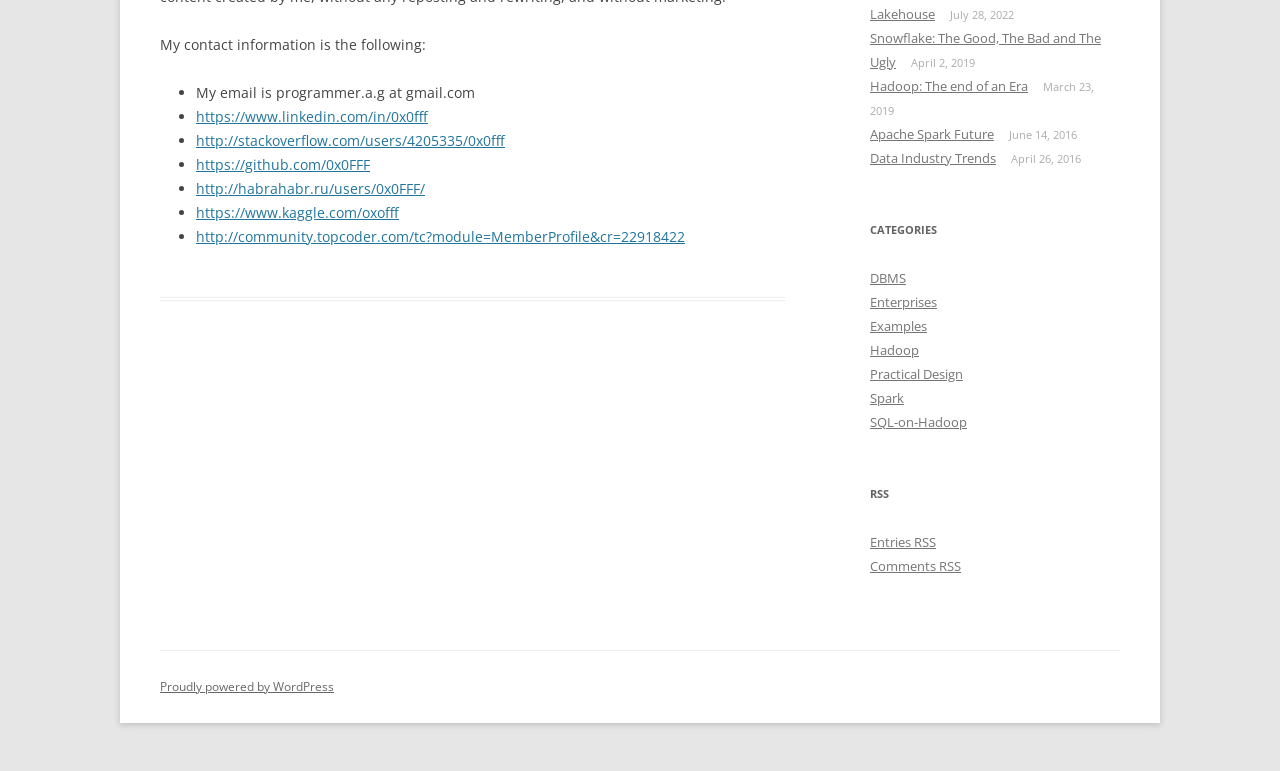Determine the bounding box of the UI component based on this description: "Proudly powered by WordPress". The bounding box coordinates should be four float values between 0 and 1, i.e., [left, top, right, bottom].

[0.125, 0.879, 0.261, 0.901]